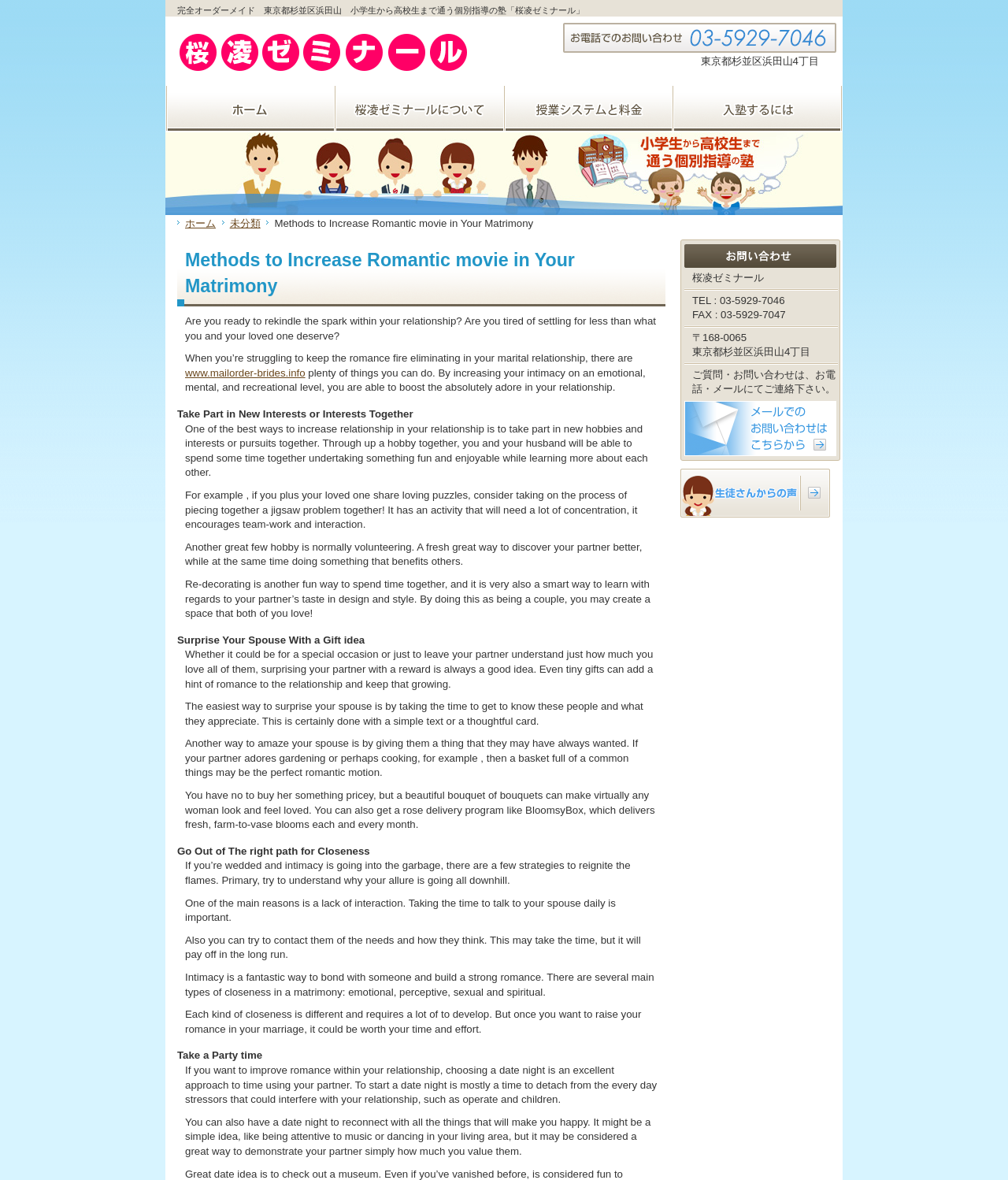Please pinpoint the bounding box coordinates for the region I should click to adhere to this instruction: "Click the link to contact us by email".

[0.679, 0.379, 0.83, 0.389]